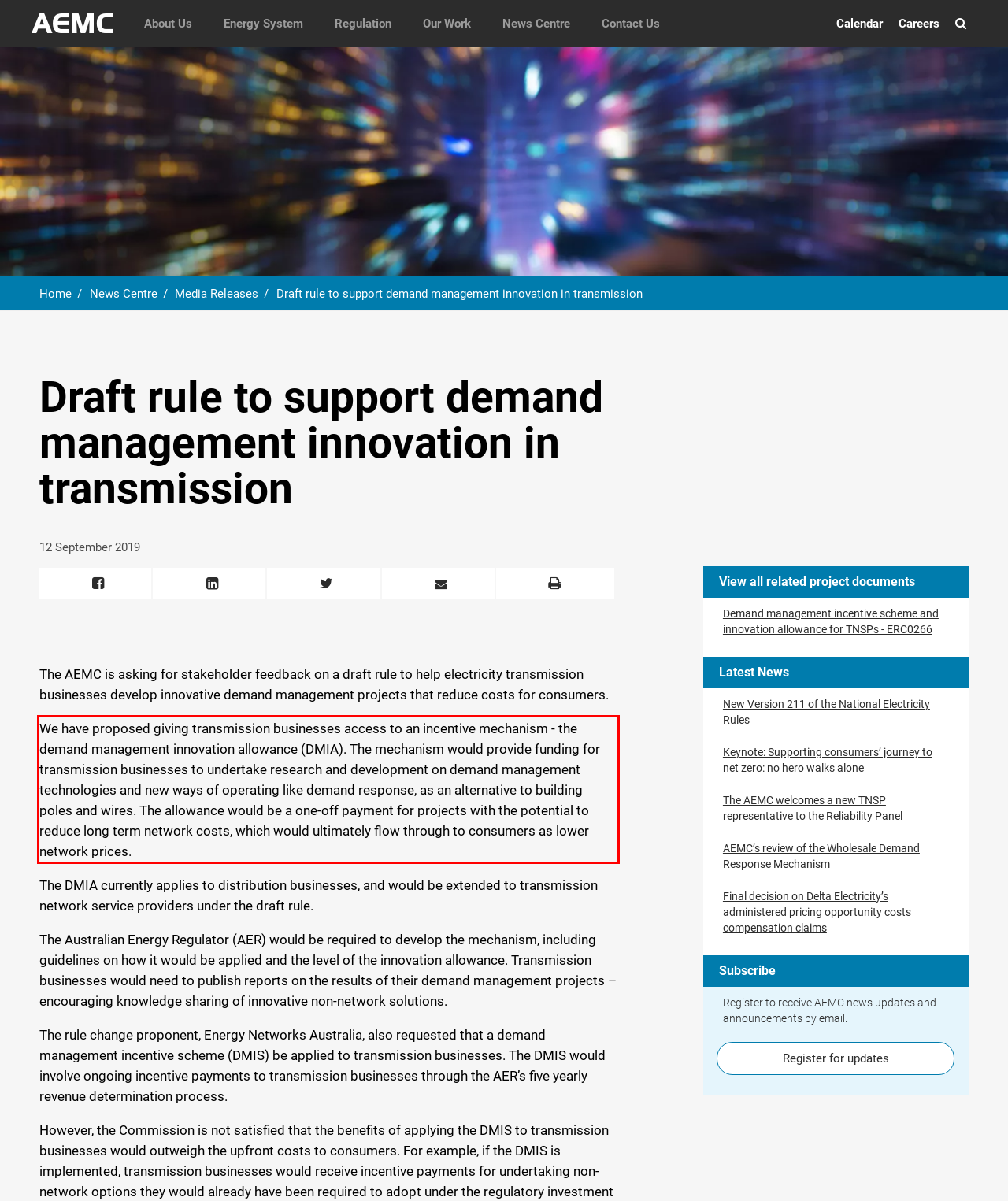With the provided screenshot of a webpage, locate the red bounding box and perform OCR to extract the text content inside it.

We have proposed giving transmission businesses access to an incentive mechanism - the demand management innovation allowance (DMIA). The mechanism would provide funding for transmission businesses to undertake research and development on demand management technologies and new ways of operating like demand response, as an alternative to building poles and wires. The allowance would be a one-off payment for projects with the potential to reduce long term network costs, which would ultimately flow through to consumers as lower network prices.